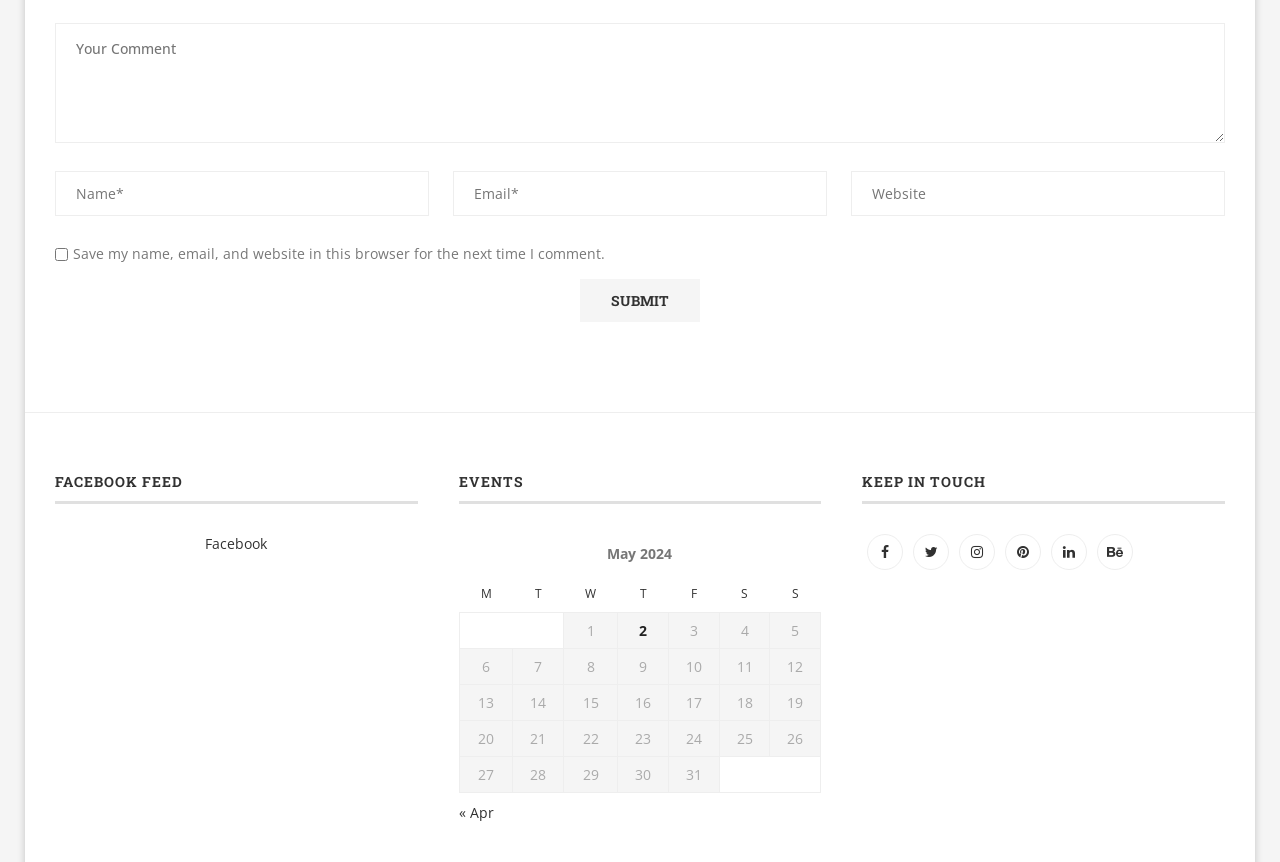Provide the bounding box coordinates of the HTML element described by the text: "« Apr".

[0.358, 0.932, 0.386, 0.954]